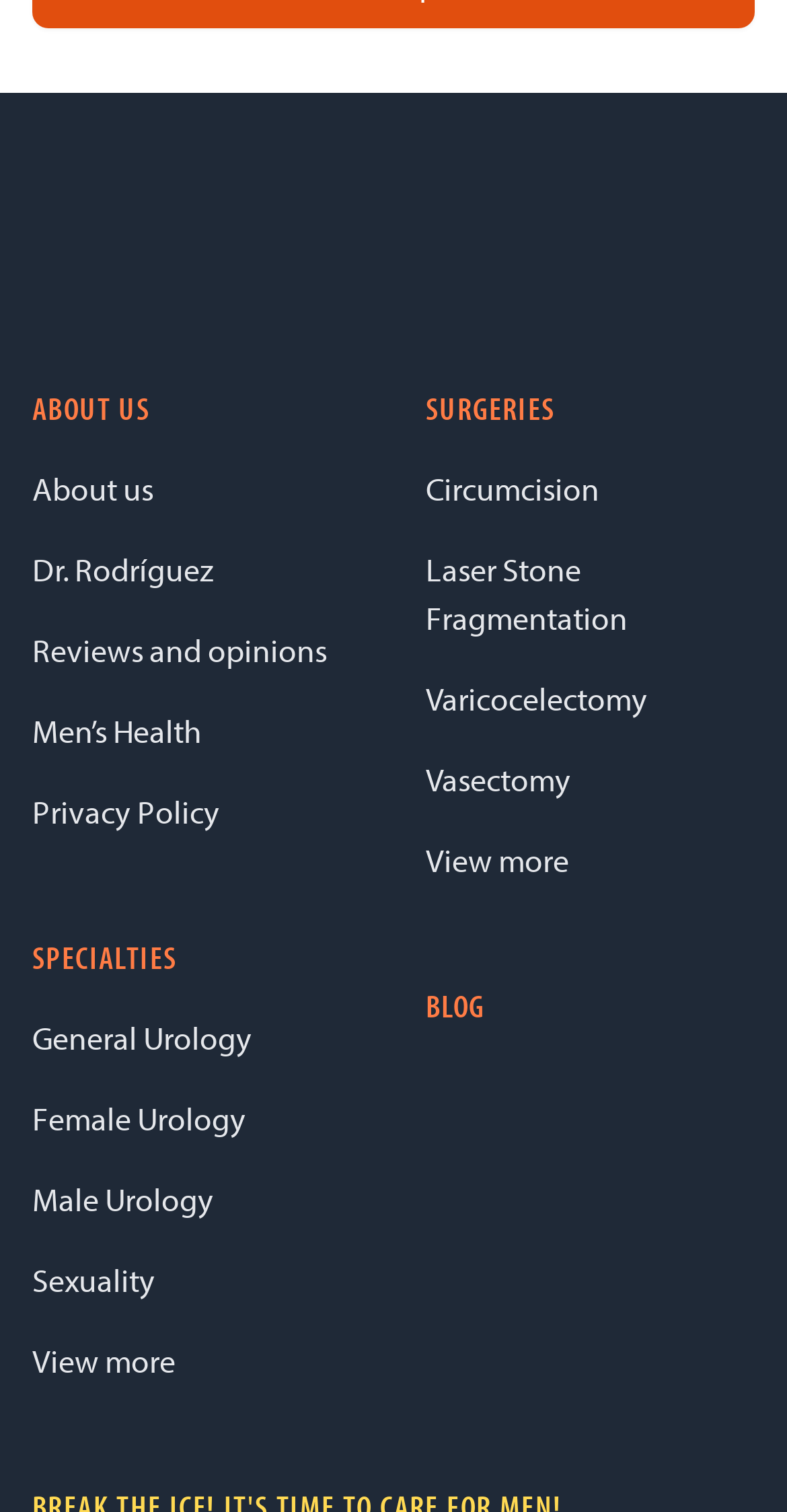Please determine the bounding box coordinates of the section I need to click to accomplish this instruction: "Visit the related site Fuel Tank Accessories".

None